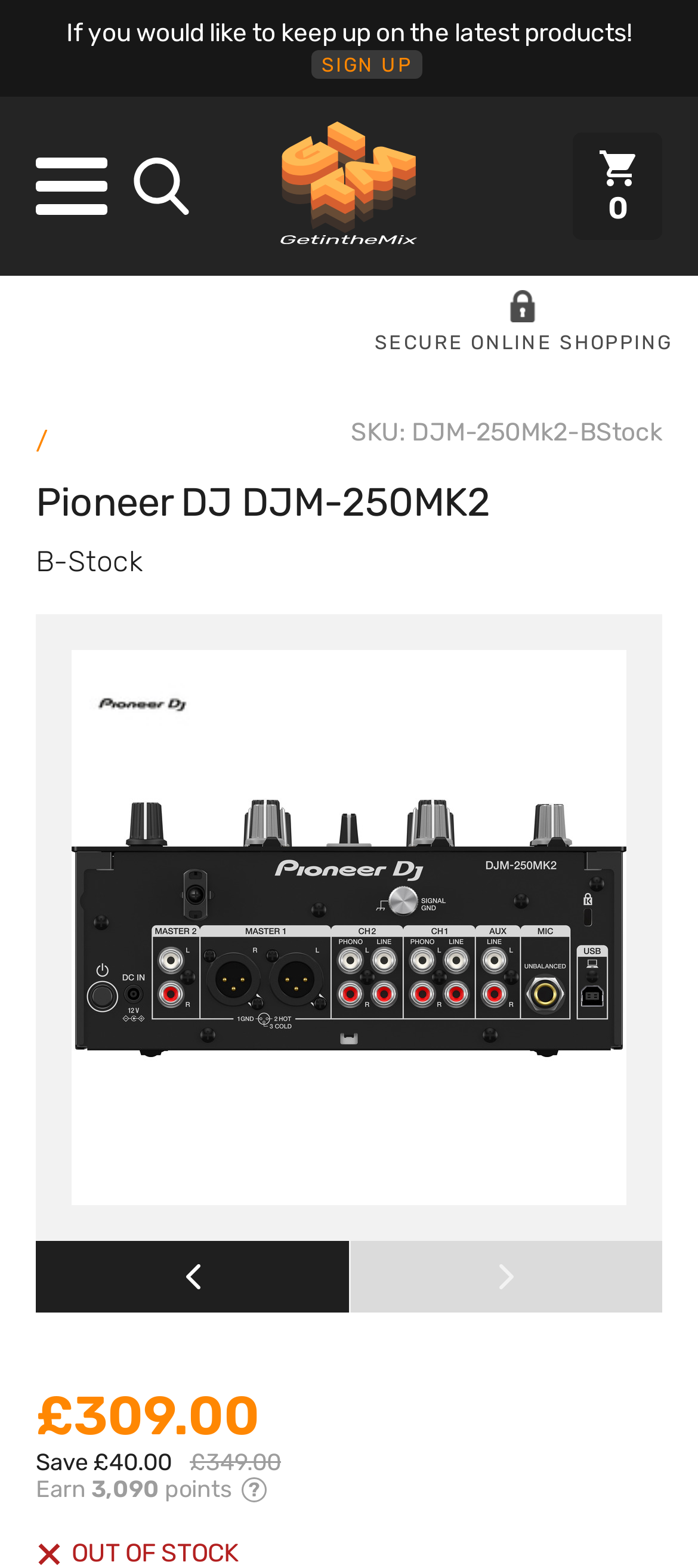What is the points earned for purchasing the Pioneer DJ DJM-250MK2?
Based on the screenshot, respond with a single word or phrase.

3,090 points